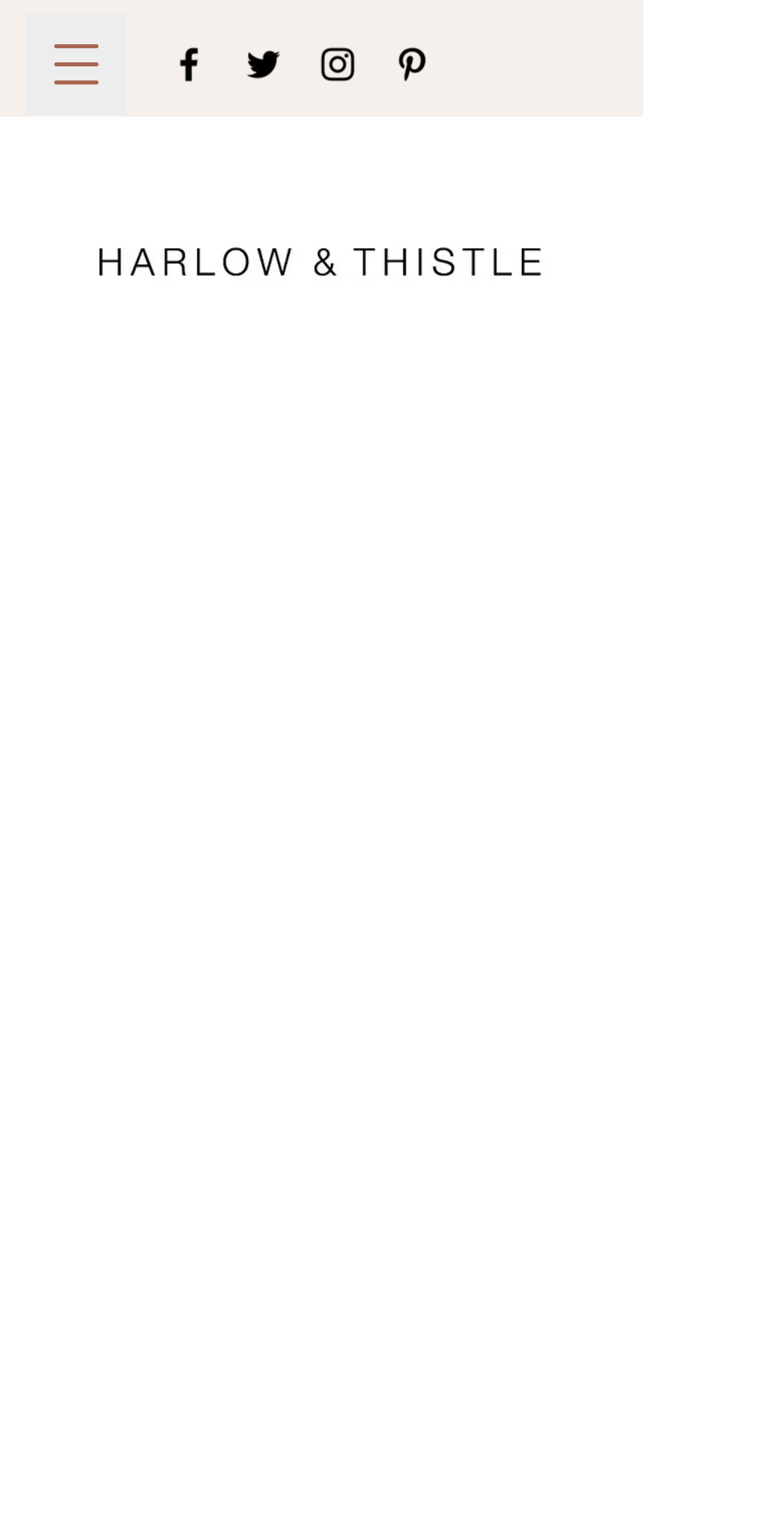Is there a button to open a navigation menu?
Please answer the question with a detailed response using the information from the screenshot.

I can see a button at the top left of the webpage with the text 'Open navigation menu', which suggests that it can be used to open a navigation menu.